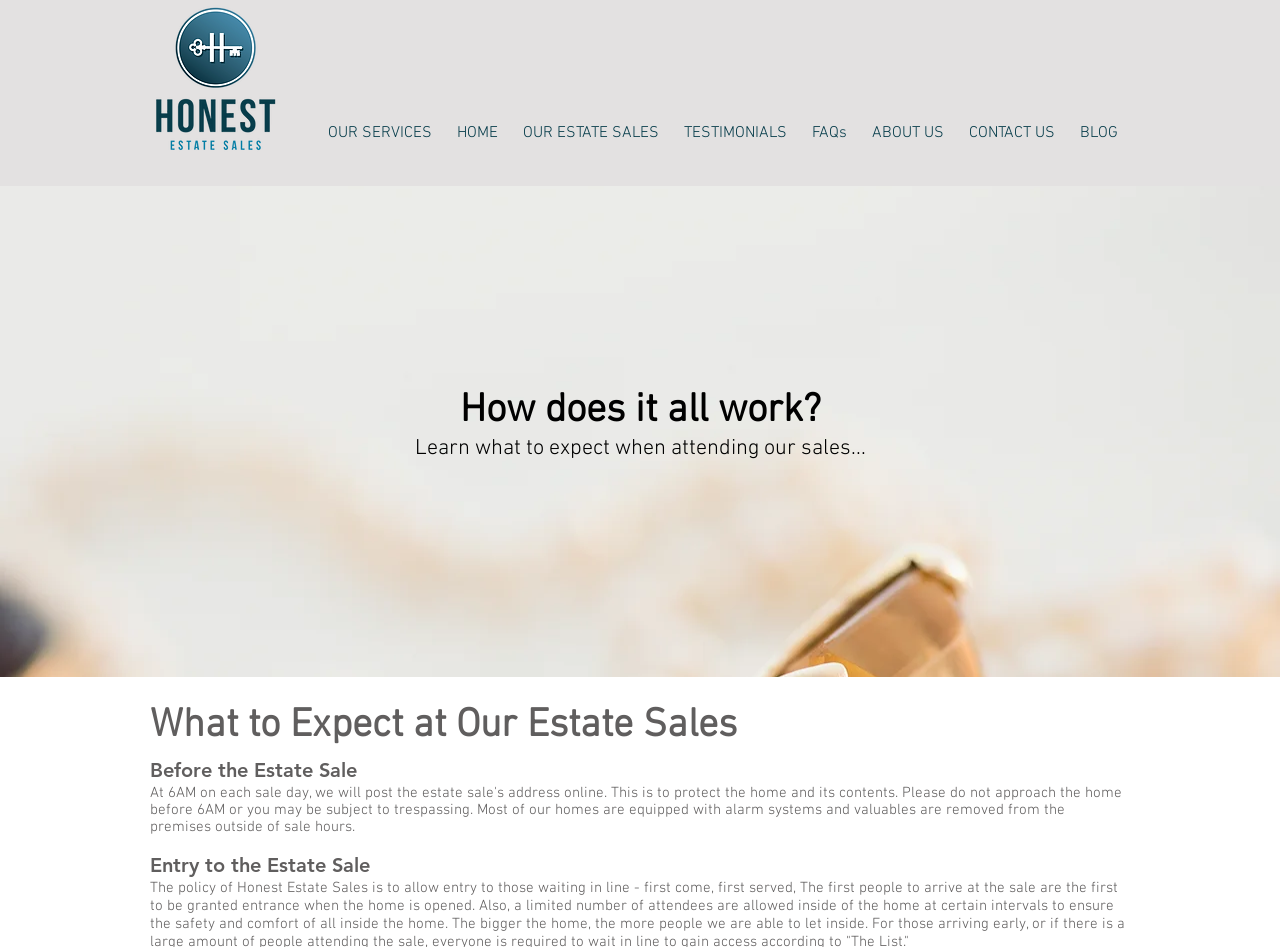Pinpoint the bounding box coordinates of the element that must be clicked to accomplish the following instruction: "Read the 'How does it all work?' heading". The coordinates should be in the format of four float numbers between 0 and 1, i.e., [left, top, right, bottom].

[0.094, 0.409, 0.907, 0.488]